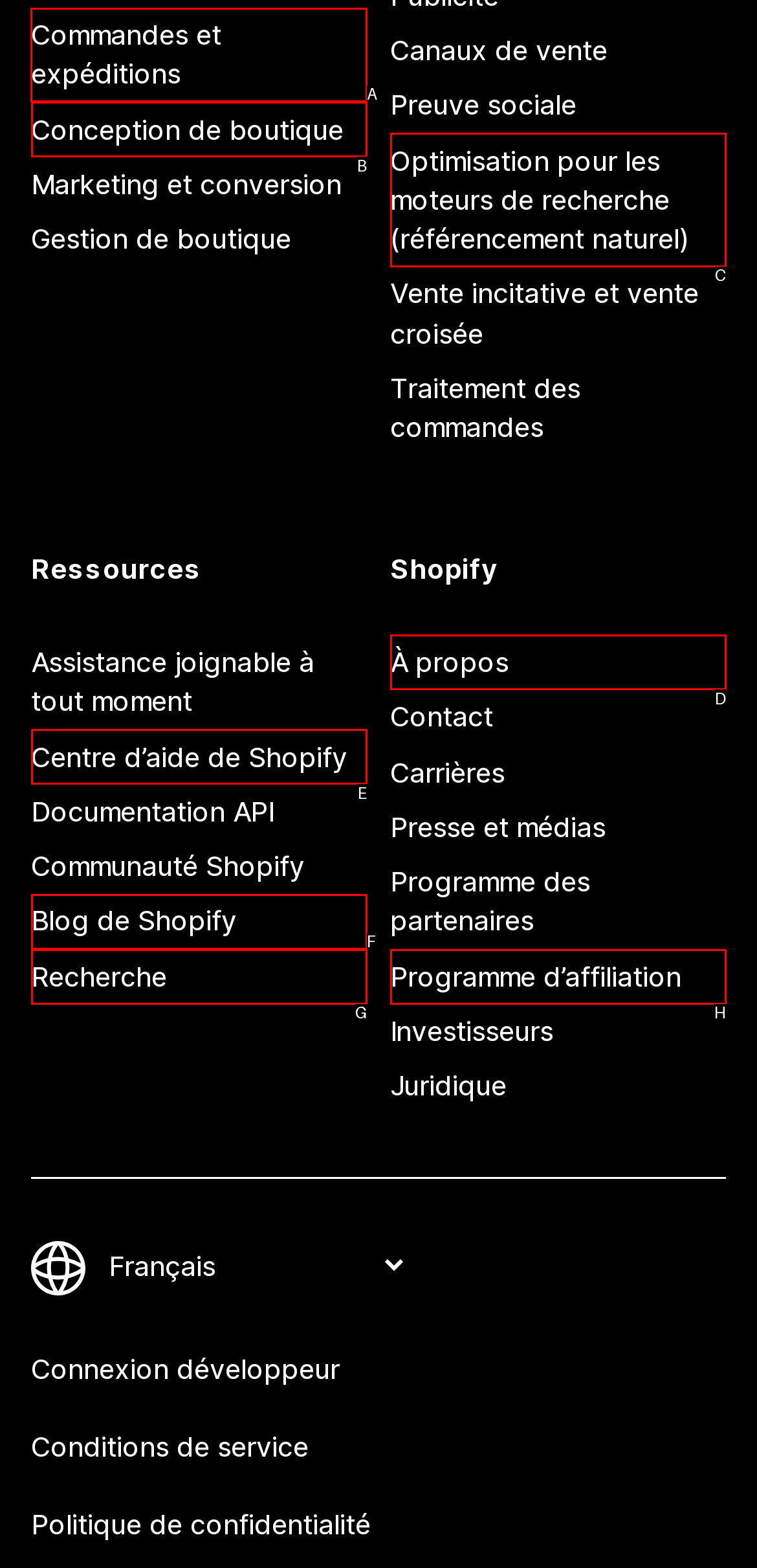From the given options, indicate the letter that corresponds to the action needed to complete this task: View Commandes et expéditions. Respond with only the letter.

A